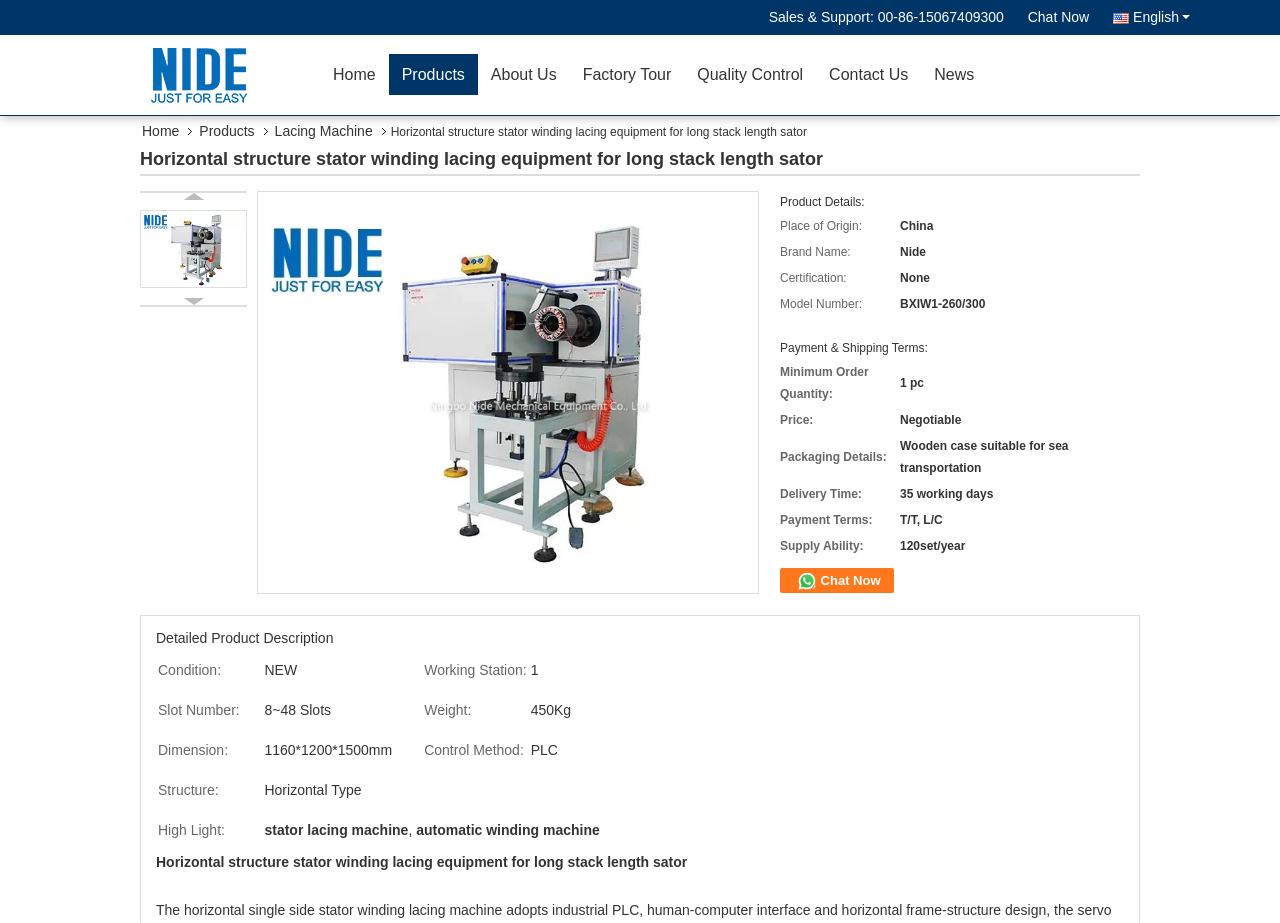Refer to the image and provide an in-depth answer to the question: 
What is the control method of the product?

I found the control method by looking at the detailed product description table, where it says 'Control Method:' followed by 'PLC'.